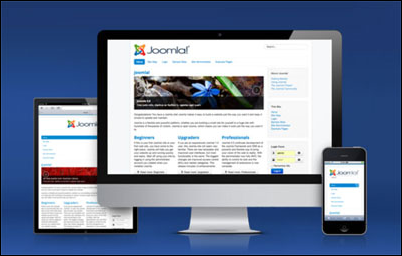Describe the image with as much detail as possible.

The image showcases a visually appealing representation of a responsive web design, featuring a Joomla interface displayed across multiple devices: a desktop computer, a tablet, and a smartphone. Each device displays the same vibrant Joomla homepage, emphasizing the platform's versatility and capability to adapt seamlessly to different screen sizes. The design features a modern aesthetic with a clean layout, inviting users to explore options tailored for beginners and professionals. This illustration highlights the importance of responsive design in enhancing user experience across devices, ensuring that all visitors can access critical information effortlessly. The background complements the devices, creating a cohesive and professional presentation.